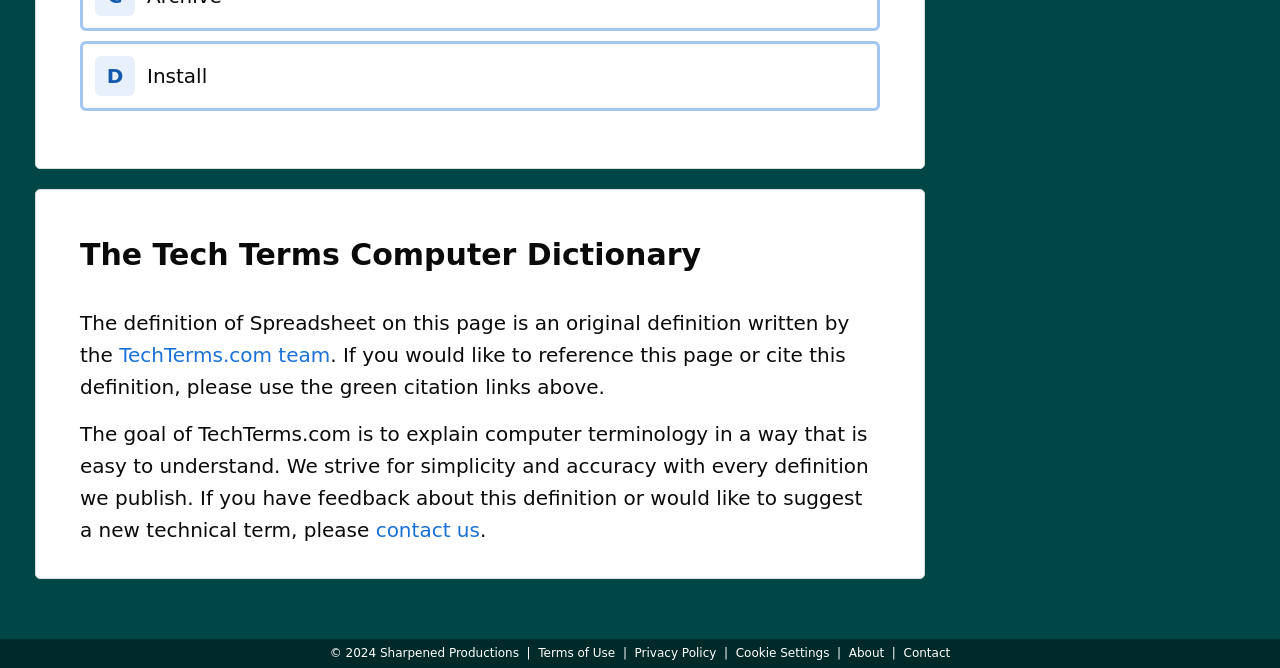Using the element description © 2024 Sharpened Productions, predict the bounding box coordinates for the UI element. Provide the coordinates in (top-left x, top-left y, bottom-right x, bottom-right y) format with values ranging from 0 to 1.

[0.258, 0.966, 0.405, 0.987]